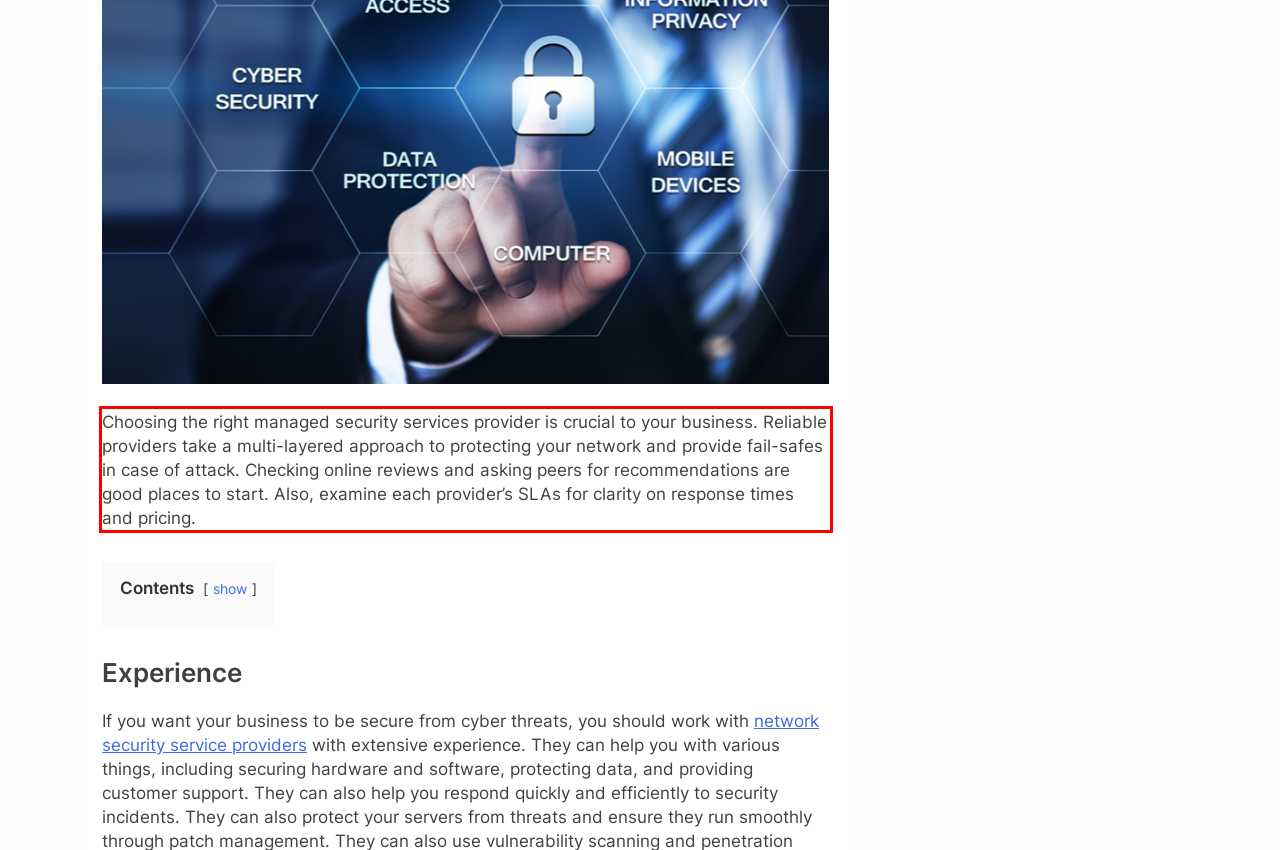Using the provided screenshot of a webpage, recognize the text inside the red rectangle bounding box by performing OCR.

Choosing the right managed security services provider is crucial to your business. Reliable providers take a multi-layered approach to protecting your network and provide fail-safes in case of attack. Checking online reviews and asking peers for recommendations are good places to start. Also, examine each provider’s SLAs for clarity on response times and pricing.